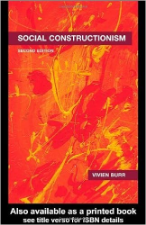Use a single word or phrase to answer the question: 
What are the dominant colors of the book cover?

Red and yellow